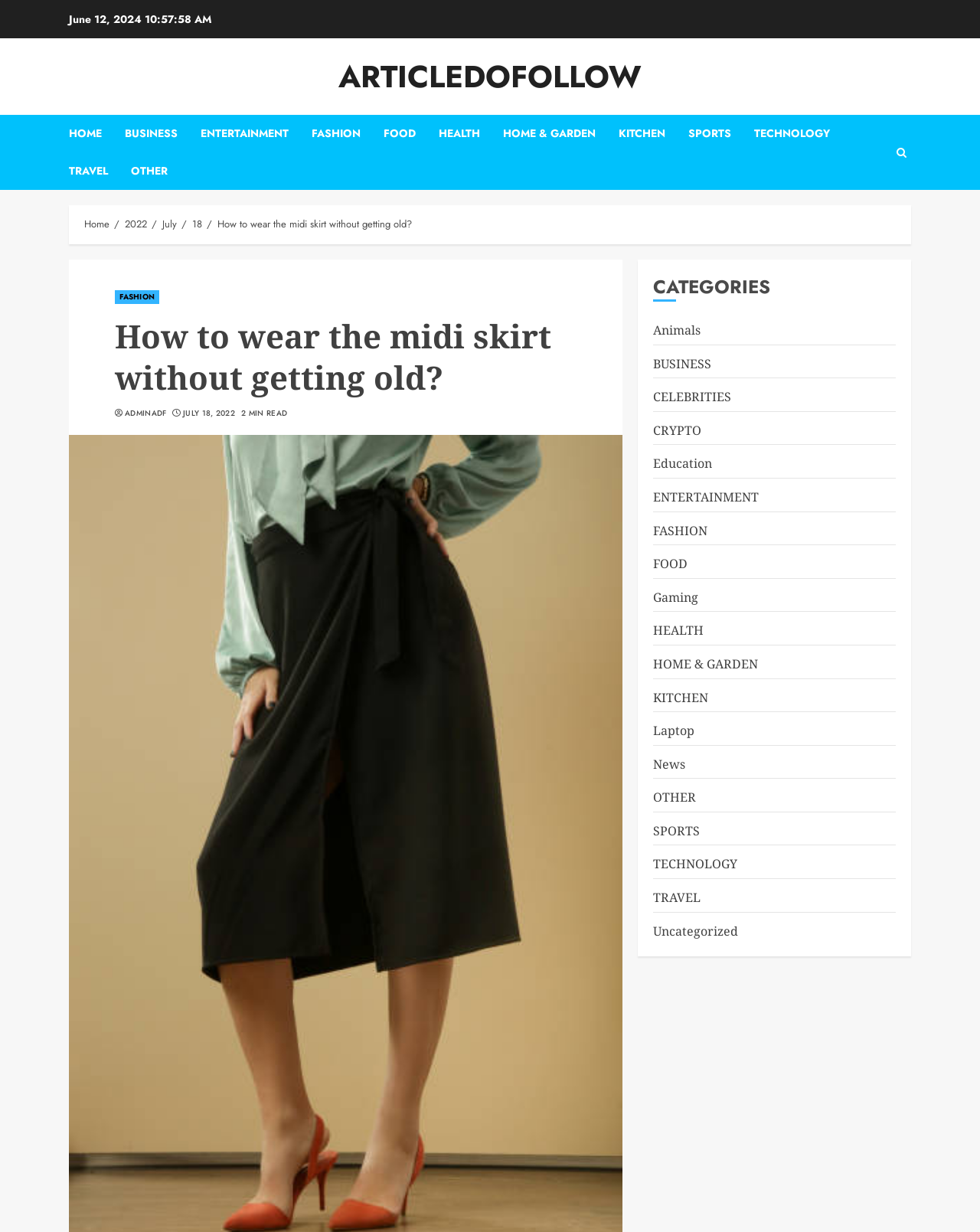Determine the coordinates of the bounding box for the clickable area needed to execute this instruction: "Browse the FASHION category".

[0.667, 0.424, 0.722, 0.438]